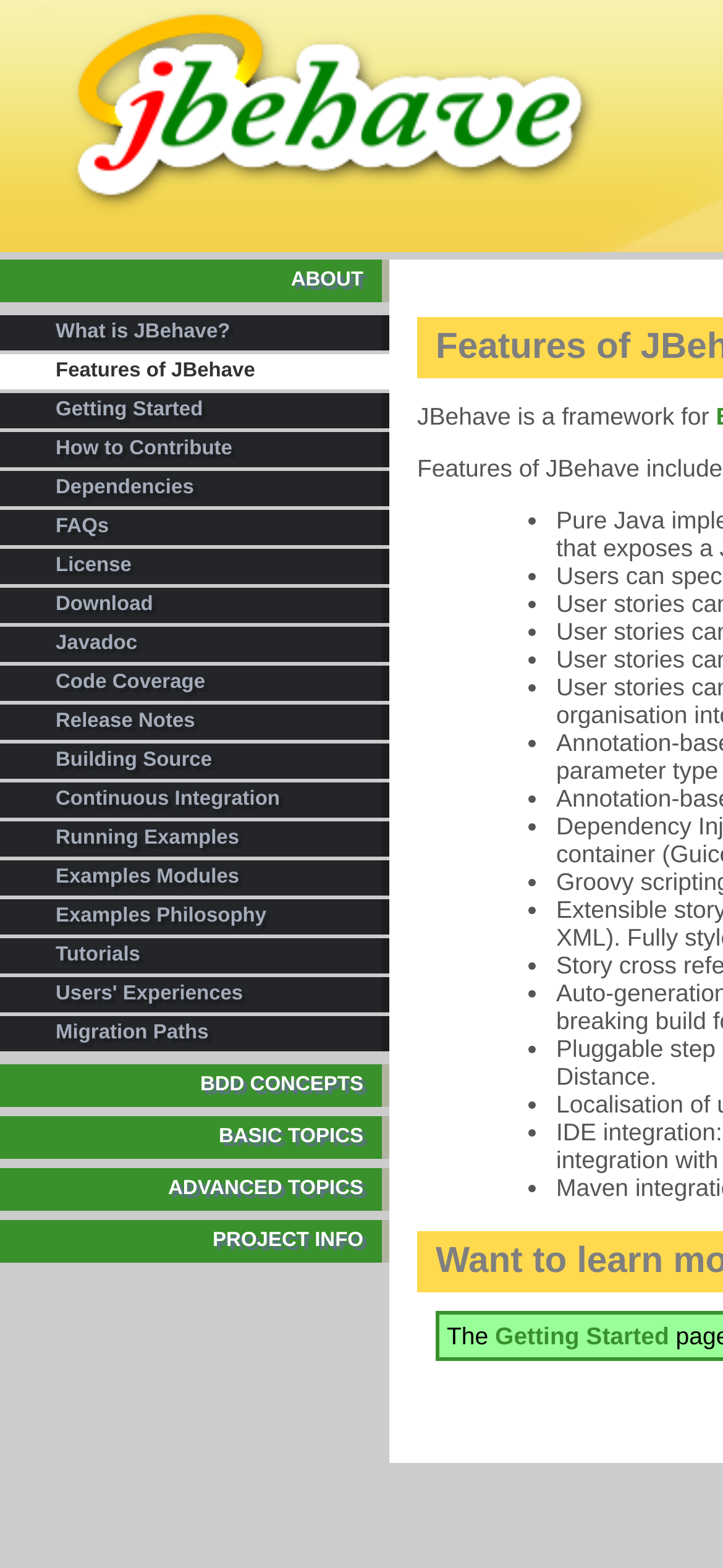Highlight the bounding box of the UI element that corresponds to this description: "License".

[0.0, 0.35, 0.538, 0.372]